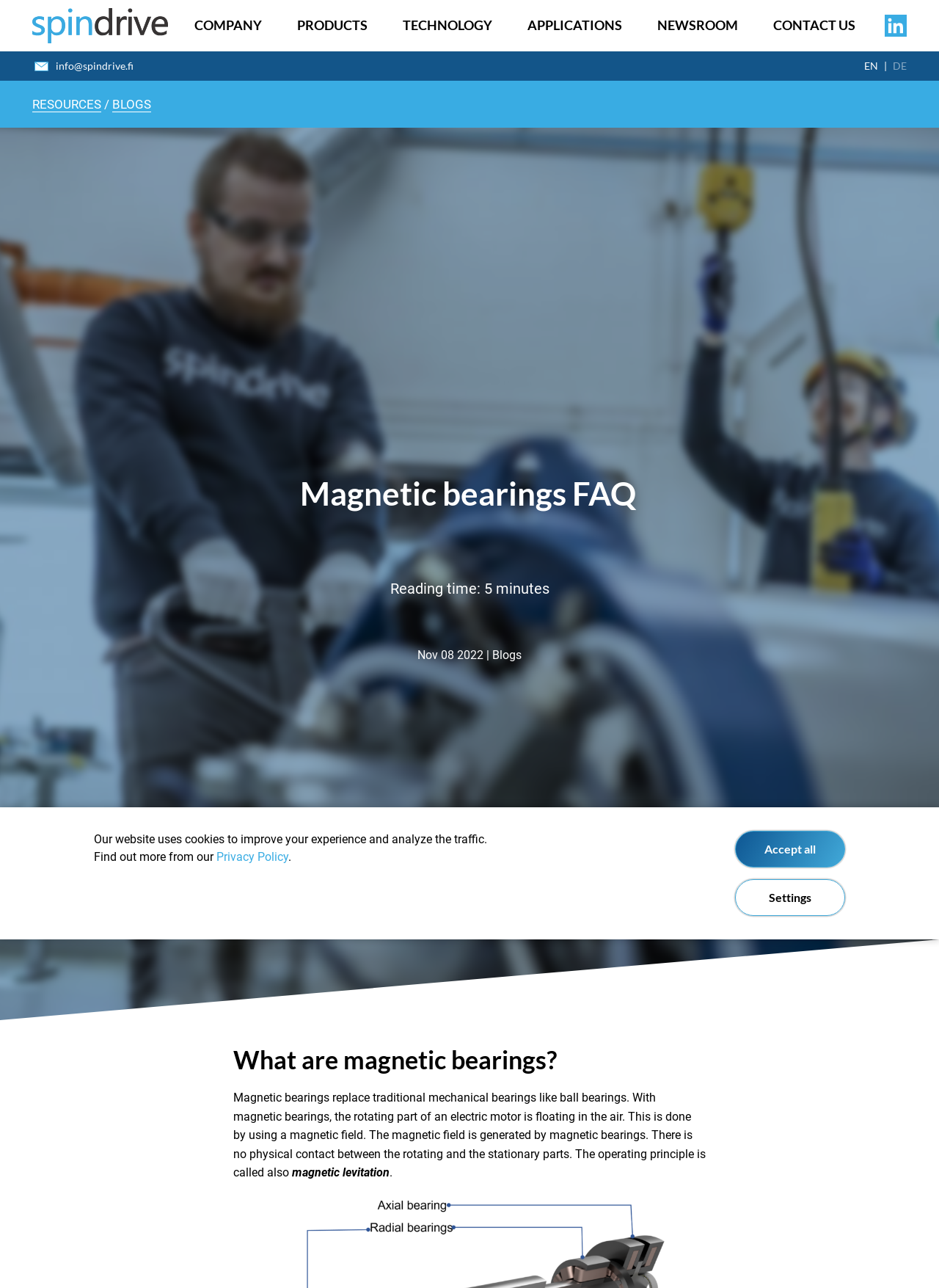Kindly respond to the following question with a single word or a brief phrase: 
What is the language of the webpage?

English